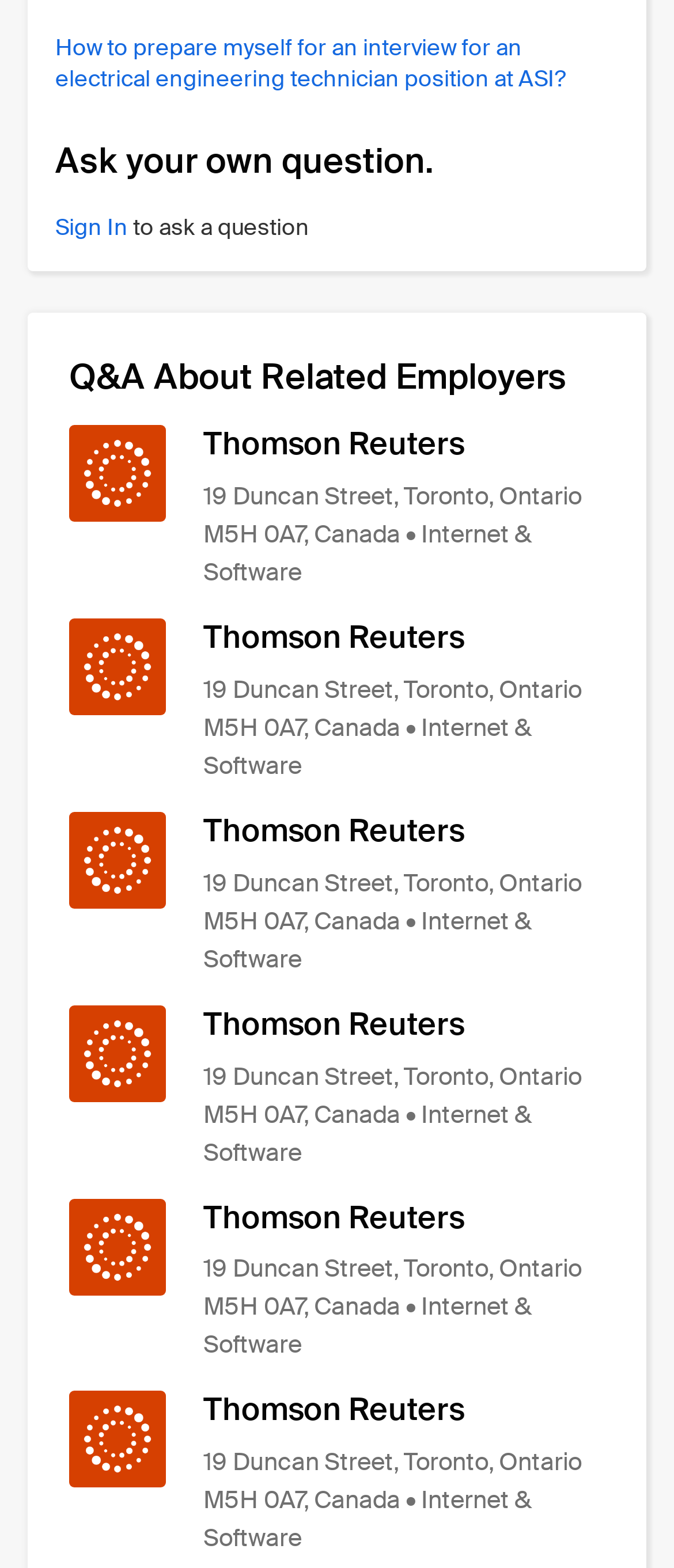Determine the bounding box coordinates of the clickable element to complete this instruction: "Ask a question". Provide the coordinates in the format of four float numbers between 0 and 1, [left, top, right, bottom].

[0.082, 0.088, 0.918, 0.117]